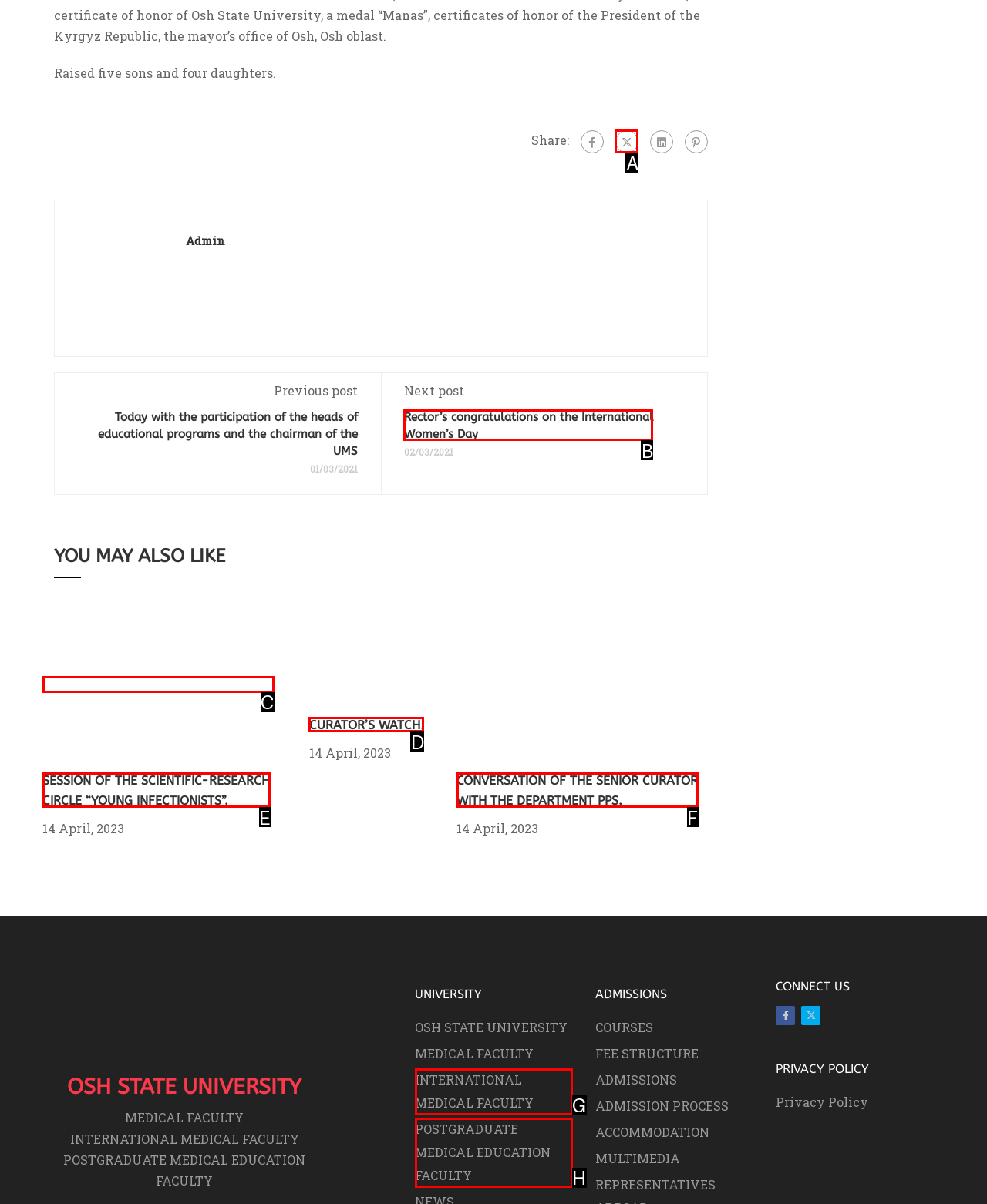Select the option that matches this description: title="Twitter"
Answer by giving the letter of the chosen option.

A